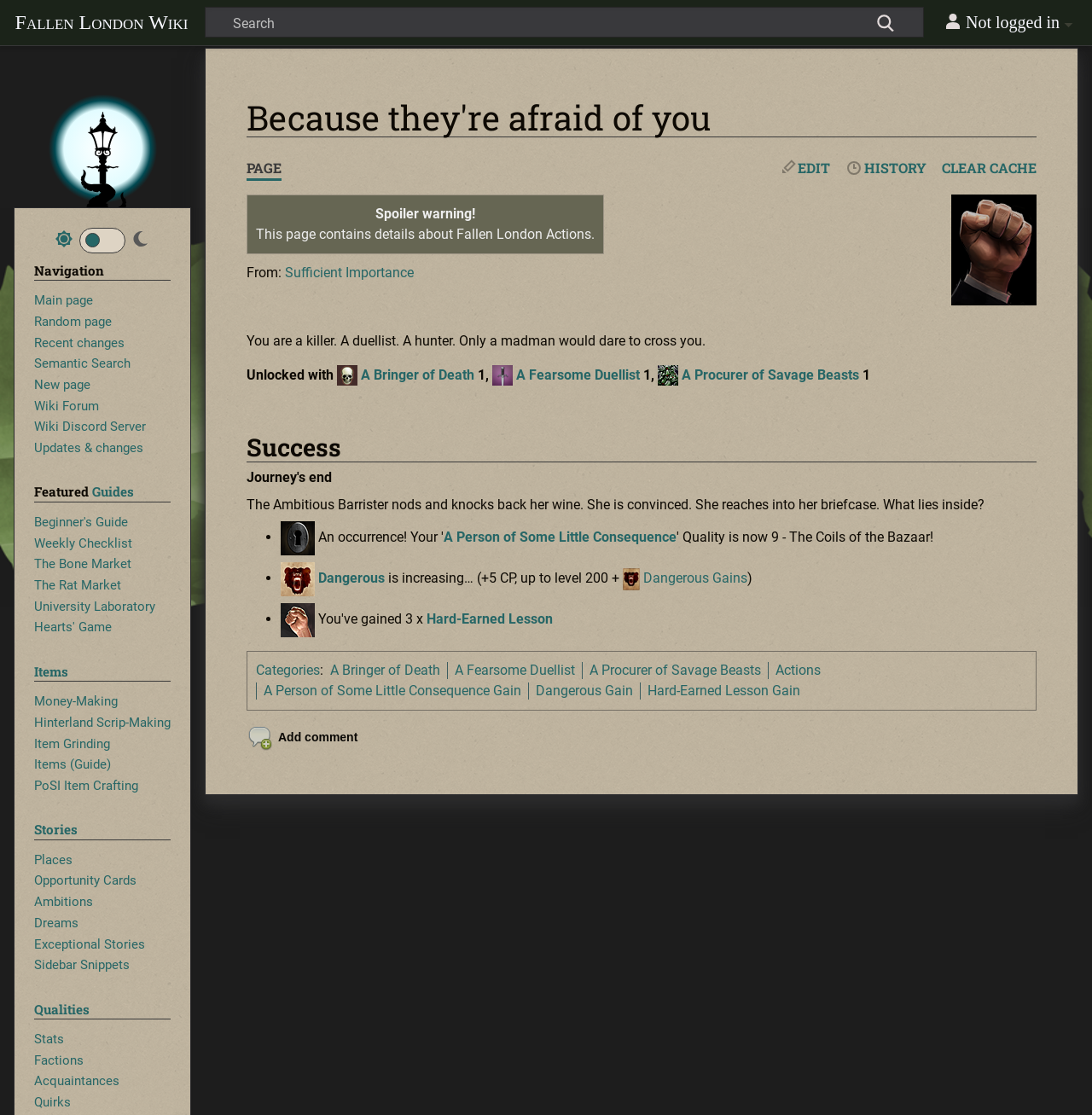Summarize the contents and layout of the webpage in detail.

This webpage is about a character description in the Fallen London Wiki. At the top, there is a heading that reads "Because they're afraid of you" and a navigation menu with links to various pages, including "Namespaces" and "Page actions". Below this, there is a search box and a button labeled "Go".

The main content of the page is divided into sections. The first section has a heading that reads "Success" and describes a scenario where the Ambitious Barrister nods and knocks back her wine, convinced by the character's words. Below this, there is a list of items, each with a bullet point and an image, including a keyhole, a bear, and fists. The list items are links to other pages, including "A Person of Some Little Consequence" and "Dangerous Gains".

To the right of the main content, there is a sidebar with links to categories, including "A Bringer of Death", "A Fearsome Duellist", and "A Procurer of Savage Beasts". There are also links to other pages, including "Actions" and "Hard-Earned Lesson Gain".

At the bottom of the page, there is a button labeled "Add comment" with an image of a speech bubble. There are also links to the main page, a random page, and recent changes, as well as a navigation menu with links to various guides, including a beginner's guide and a weekly checklist.

Throughout the page, there are various images, including a fist, a keyhole, and a bear, which are used to illustrate the character's abilities and actions. The overall layout of the page is organized and easy to navigate, with clear headings and concise text.